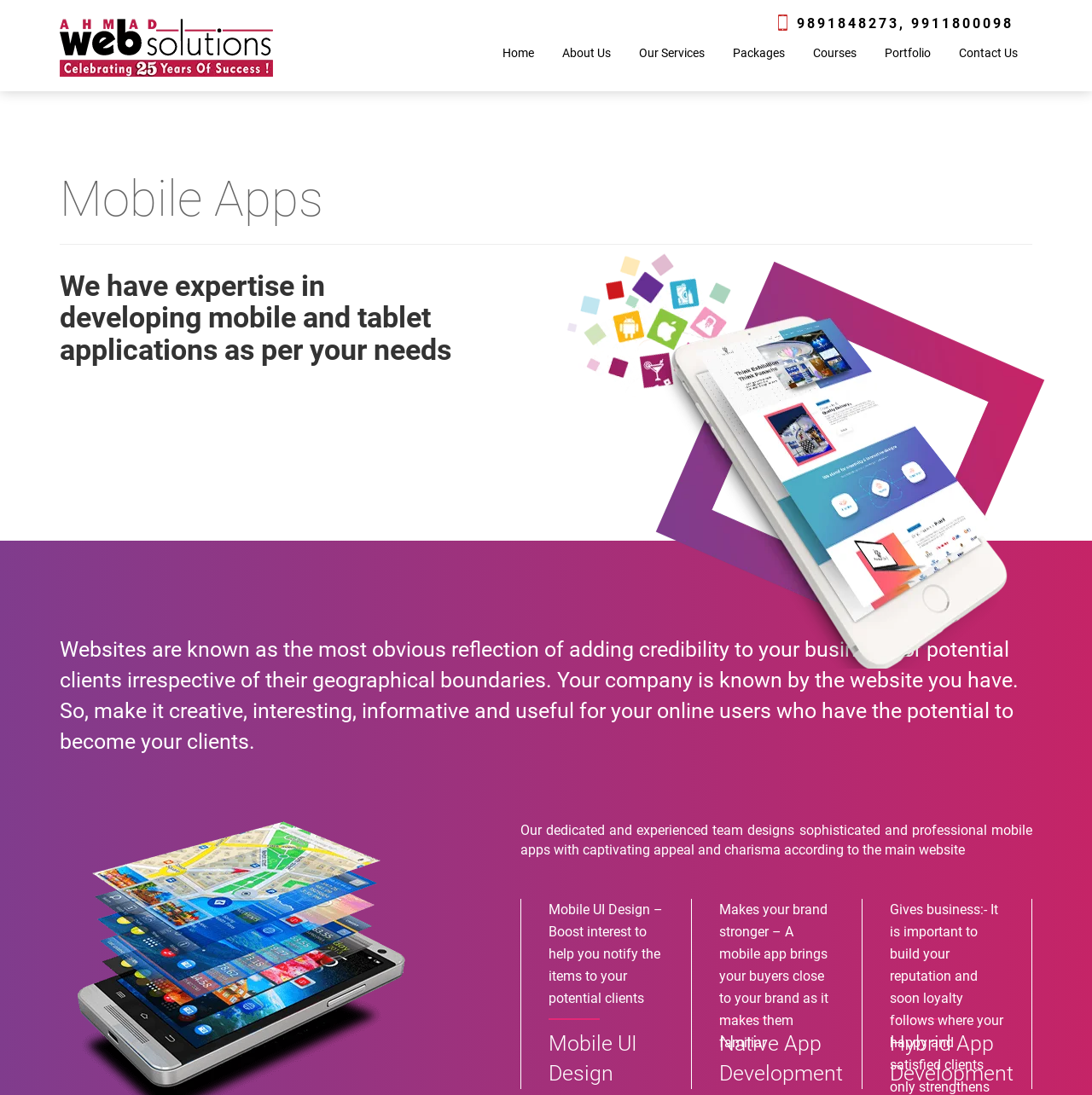Provide the bounding box coordinates of the UI element this sentence describes: "parent_node: AUTO­BIOGRAPHY".

None